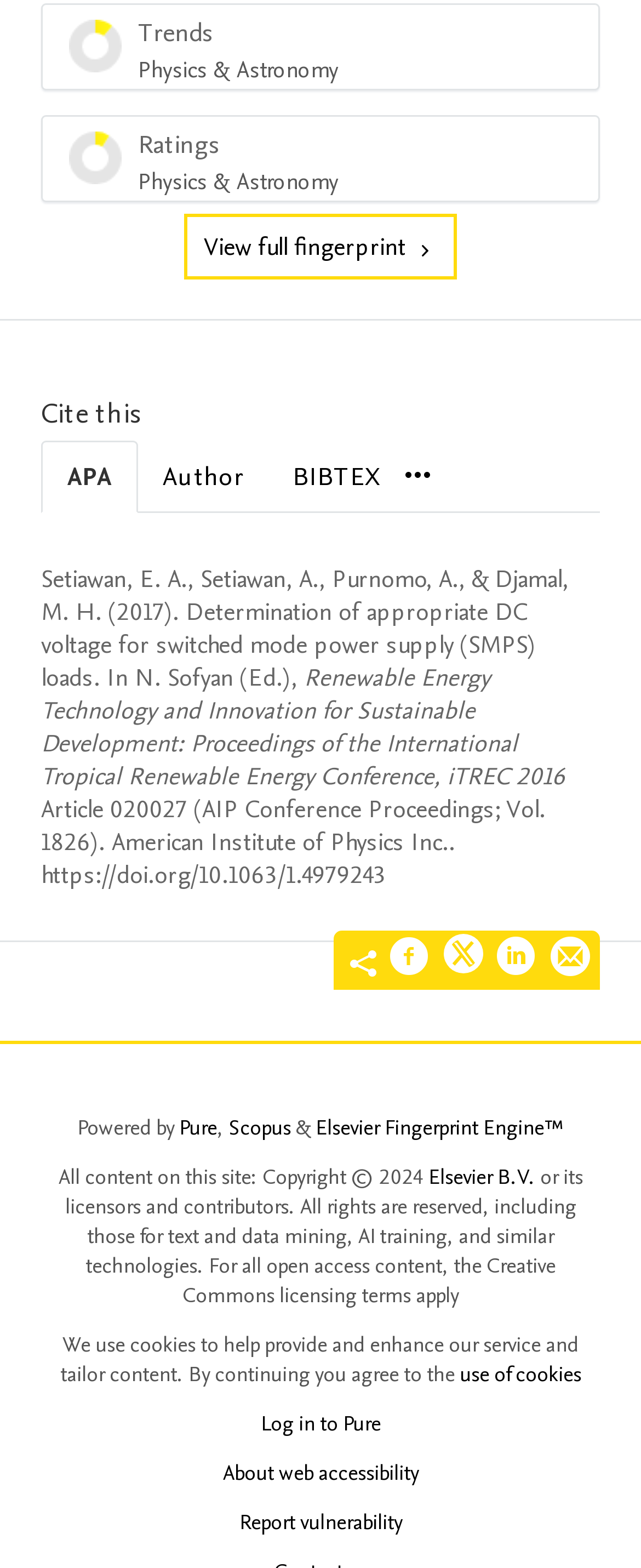Identify the bounding box coordinates of the region I need to click to complete this instruction: "View full fingerprint".

[0.287, 0.137, 0.713, 0.179]